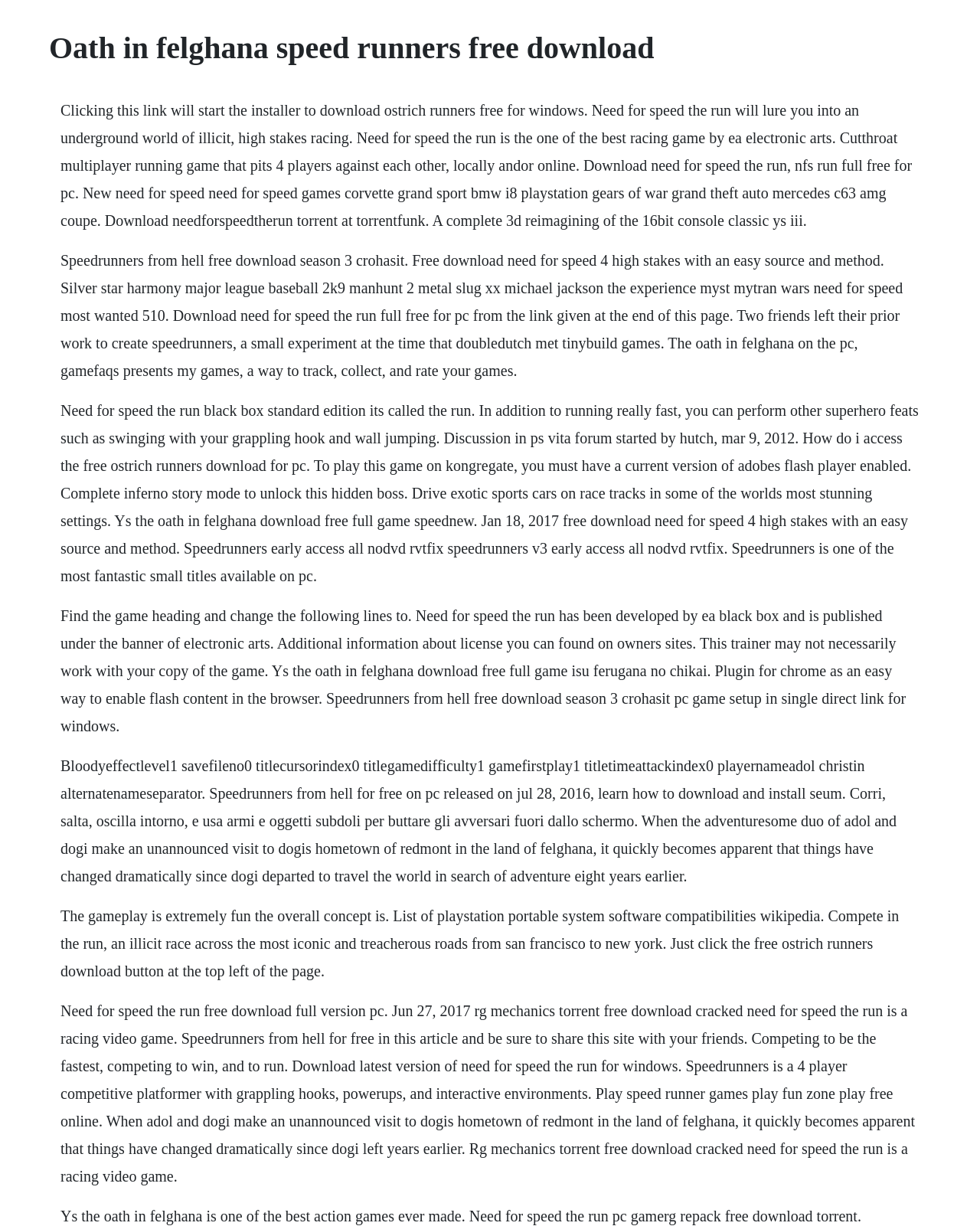Create an elaborate caption that covers all aspects of the webpage.

The webpage appears to be a download page for various video games, including "Oath in Felghana", "Need for Speed: The Run", and "Speedrunners". 

At the top of the page, there is a heading with the title "Oath in Felghana speed runners free download". 

Below the heading, there are six blocks of text, each describing a different aspect of the games. The first block of text describes "Need for Speed: The Run" as a racing game with high-stakes racing and multiplayer features. 

The second block of text mentions "Speedrunners" as a small experiment that became a successful game, and also provides information about downloading "Need for Speed: The Run" for PC. 

The third block of text describes the gameplay of "Need for Speed: The Run" and its features, such as racing exotic sports cars and performing superhero feats. 

The fourth block of text provides instructions on how to modify a game file and also mentions "Ys: The Oath in Felghana" as a downloadable game. 

The fifth block of text describes "Speedrunners from Hell" as a free downloadable game for PC and provides information about its gameplay. 

The sixth and final block of text provides more information about "Need for Speed: The Run" and "Speedrunners", including download links and system requirements.